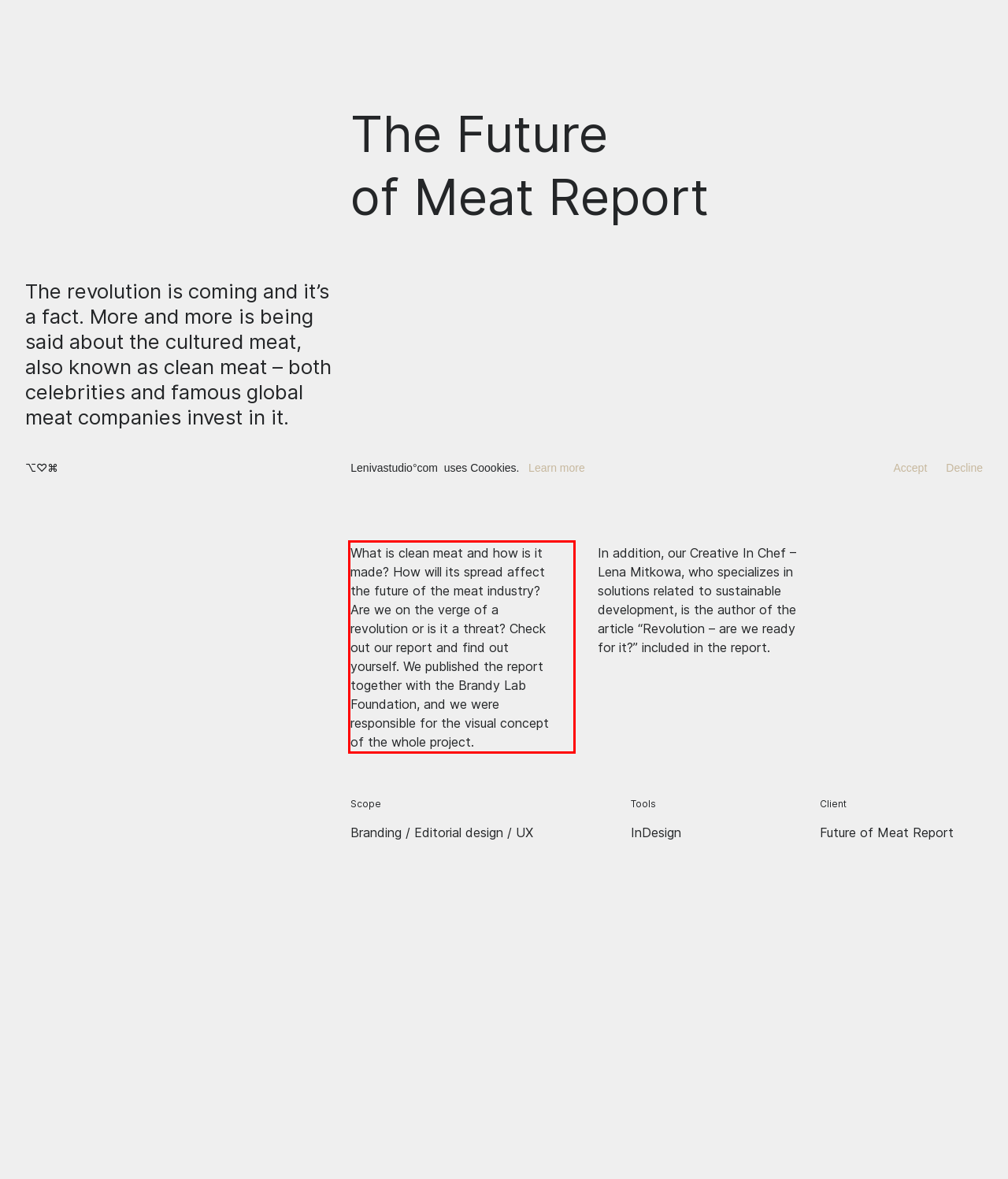Within the provided webpage screenshot, find the red rectangle bounding box and perform OCR to obtain the text content.

What is clean meat and how is it made? How will its spread affect the future of the meat industry? Are we on the verge of a revolution or is it a threat? Check out our report and find out yourself. We published the report together with the Brandy Lab Foundation, and we were responsible for the visual concept of the whole project.